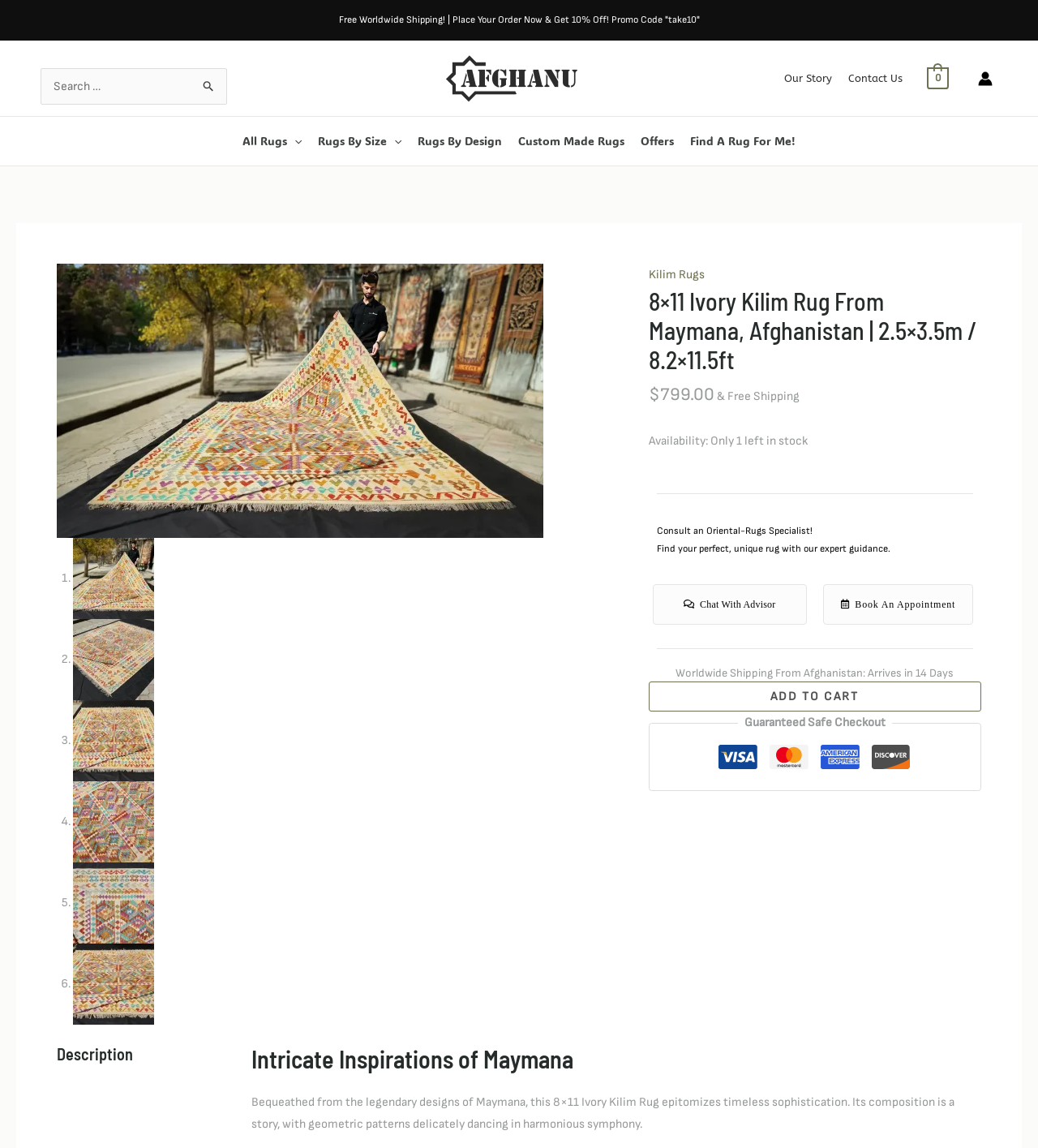What is the size of the 8x11 Ivory Kilim Rug?
Please give a detailed and elaborate answer to the question based on the image.

I found the size of the rug by looking at the title of the rug, which includes the size in feet.